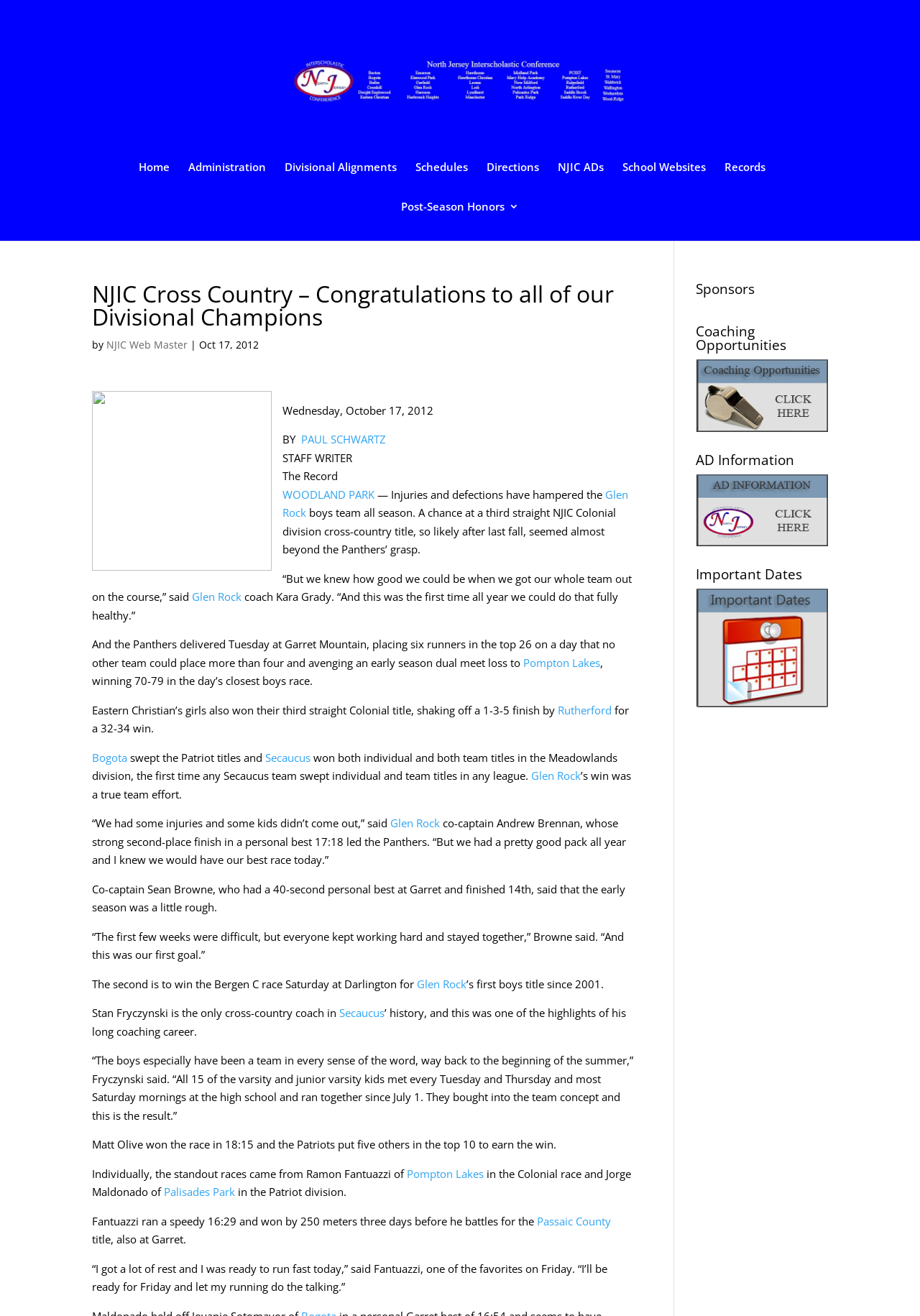How many runners from Glen Rock placed in the top 26?
Use the image to answer the question with a single word or phrase.

Six